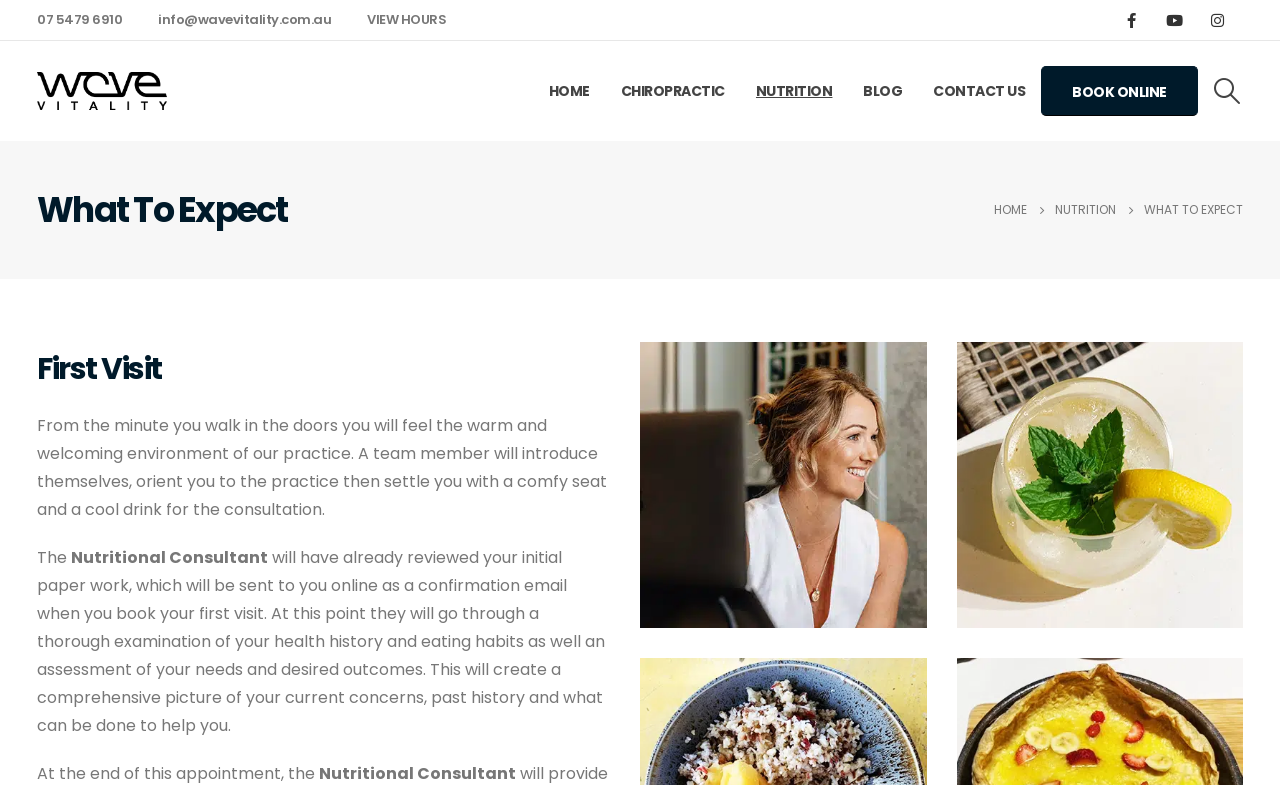Use the information in the screenshot to answer the question comprehensively: How many navigation links are there in the top menu?

I counted the navigation links by looking at the top menu section of the webpage, where the main links are usually displayed. I found six links, which are 'HOME', 'CHIROPRACTIC', 'NUTRITION', 'BLOG', 'CONTACT US', and 'BOOK ONLINE'.